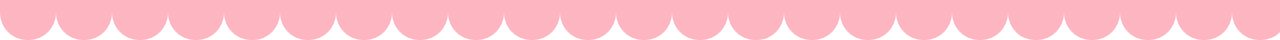Use a single word or phrase to answer the question: What type of events is this design element suited for?

Children's birthday parties